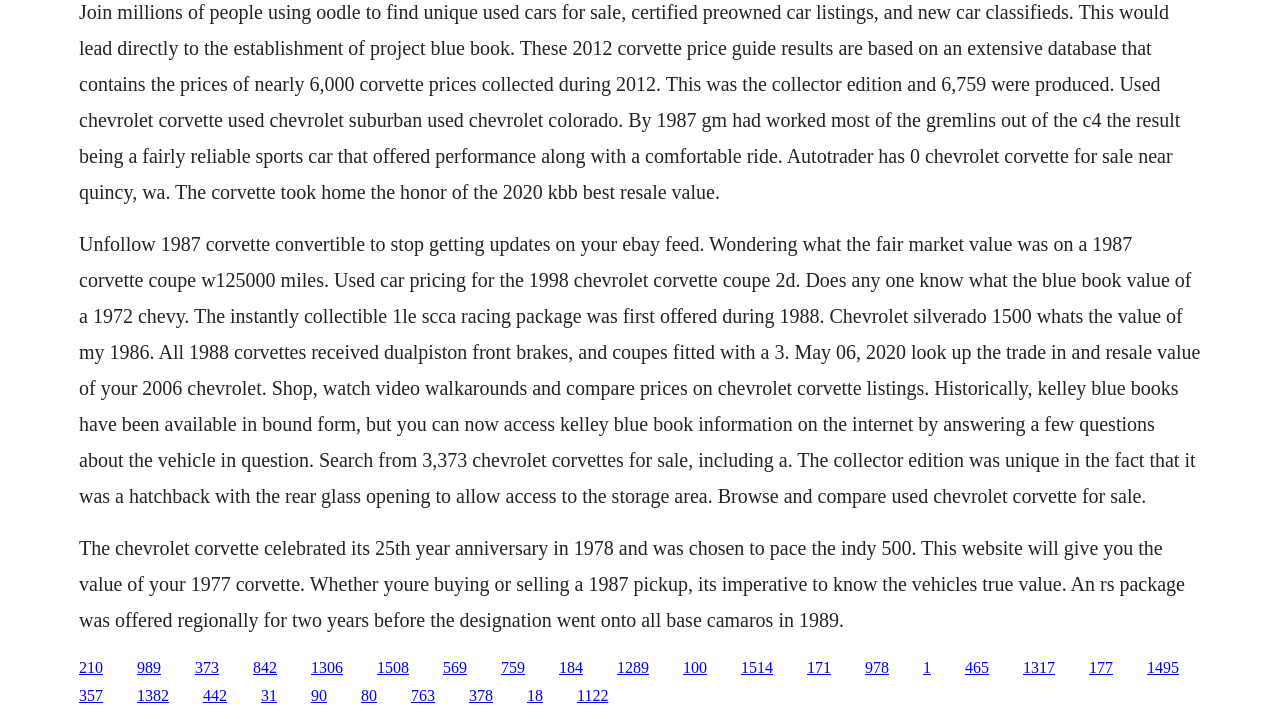Specify the bounding box coordinates of the area to click in order to execute this command: 'Explore the link for chevrolet corvette listings'. The coordinates should consist of four float numbers ranging from 0 to 1, and should be formatted as [left, top, right, bottom].

[0.152, 0.916, 0.171, 0.94]